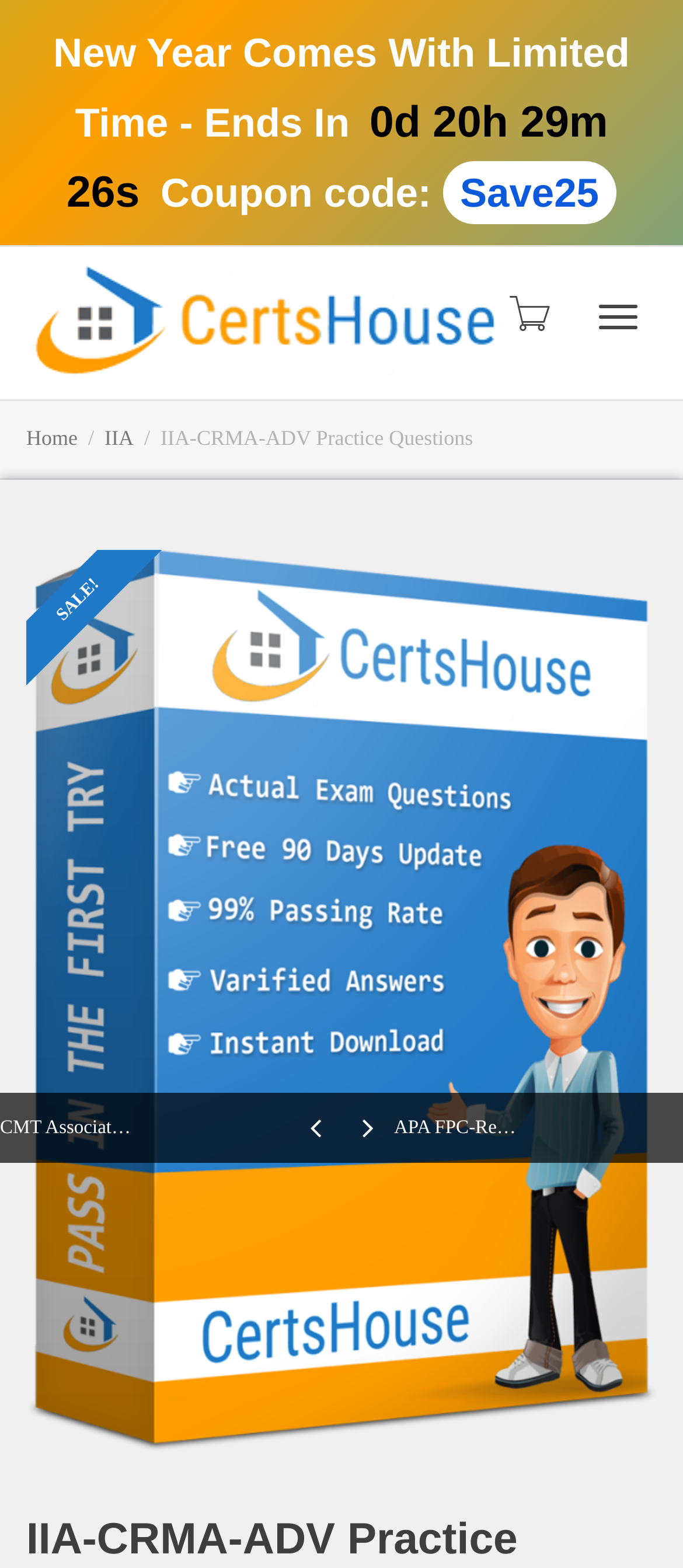Given the webpage screenshot and the description, determine the bounding box coordinates (top-left x, top-left y, bottom-right x, bottom-right y) that define the location of the UI element matching this description: title="View cart"

[0.746, 0.189, 0.797, 0.213]